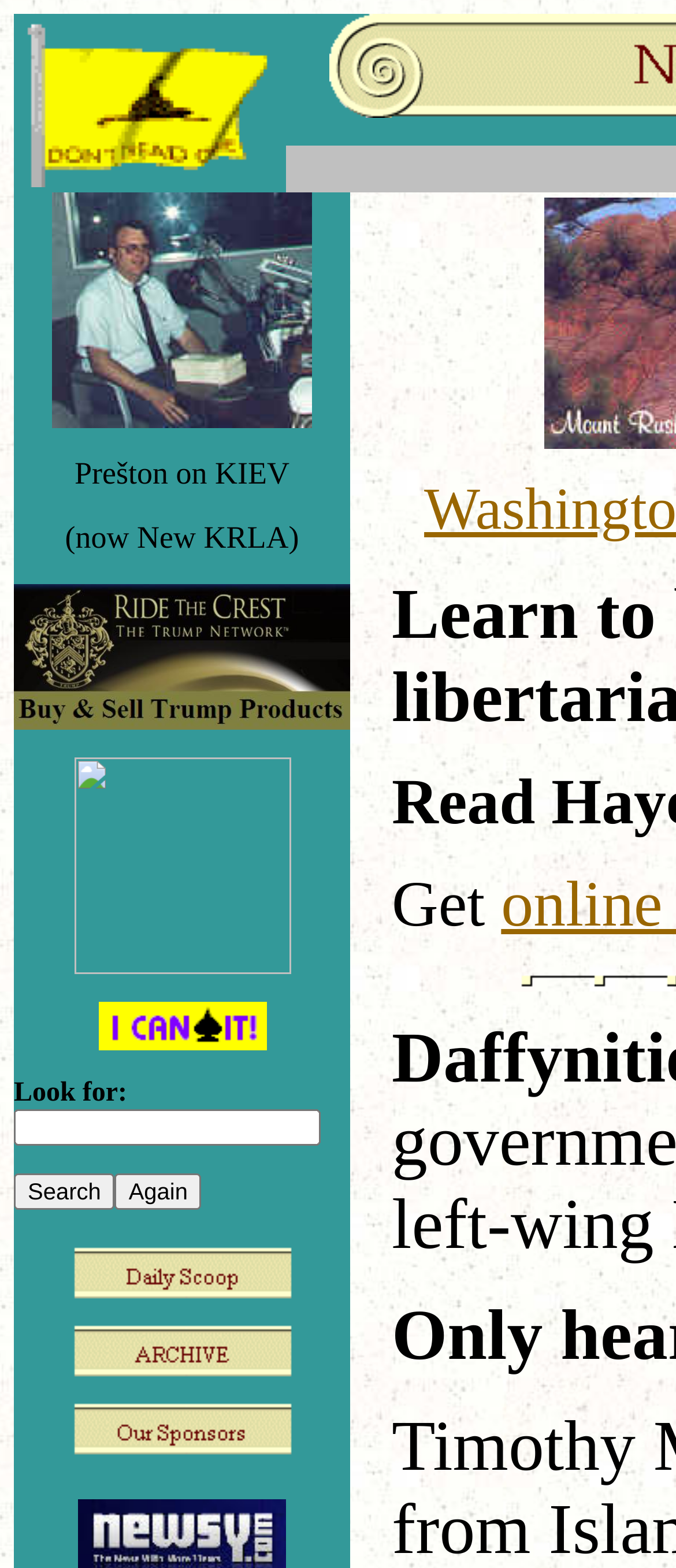Explain the features and main sections of the webpage comprehensively.

The webpage is titled "NEWSBIZDAILY" and features a prominent image at the top-left corner, described as "don't tread on us libertarian comment news opinion freedom liberty". Below this image, there is another image of Jay Preston, a commentator for Liberty on KIEV (now new KRLA) libertarian.

To the right of these images, there are several links, including "Buy and Sell Trump Products", which has a small image associated with it. Below this link, there are two more links with images, one with no text and another for "I can dig it! bumper sticker".

Further down, there is a section with a label "Look for:" followed by a text box and two buttons, "Search" and "Again". Below this section, there are four links with images, including "Daily Scoop", "ARCHIVE", and "Our Sponsors".

At the bottom-right corner of the page, there is a static text element with the word "Get". Overall, the webpage appears to be a news or opinion website with a focus on libertarian topics and products.